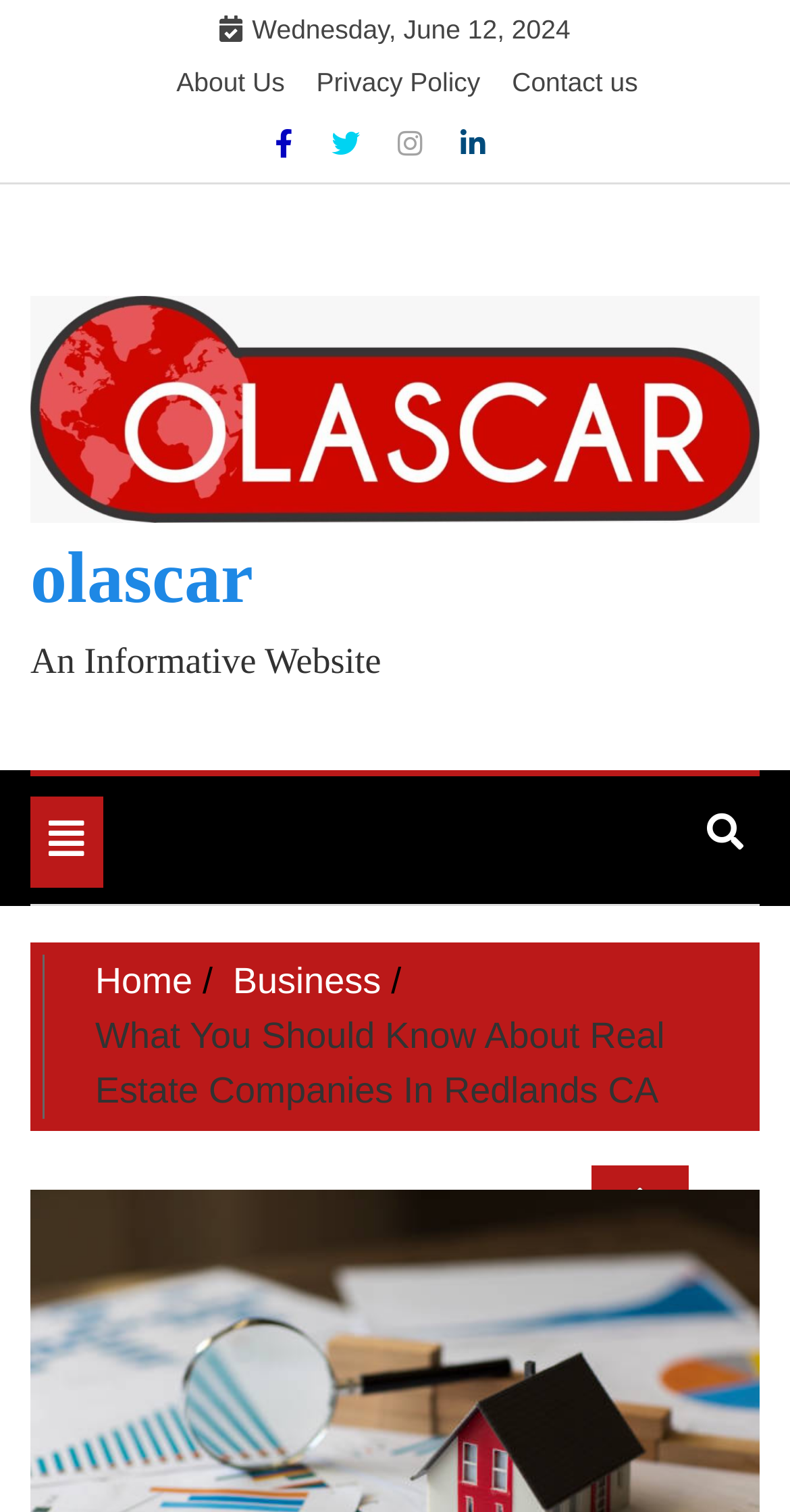Determine the bounding box coordinates for the area that needs to be clicked to fulfill this task: "Go to Home". The coordinates must be given as four float numbers between 0 and 1, i.e., [left, top, right, bottom].

[0.121, 0.635, 0.244, 0.662]